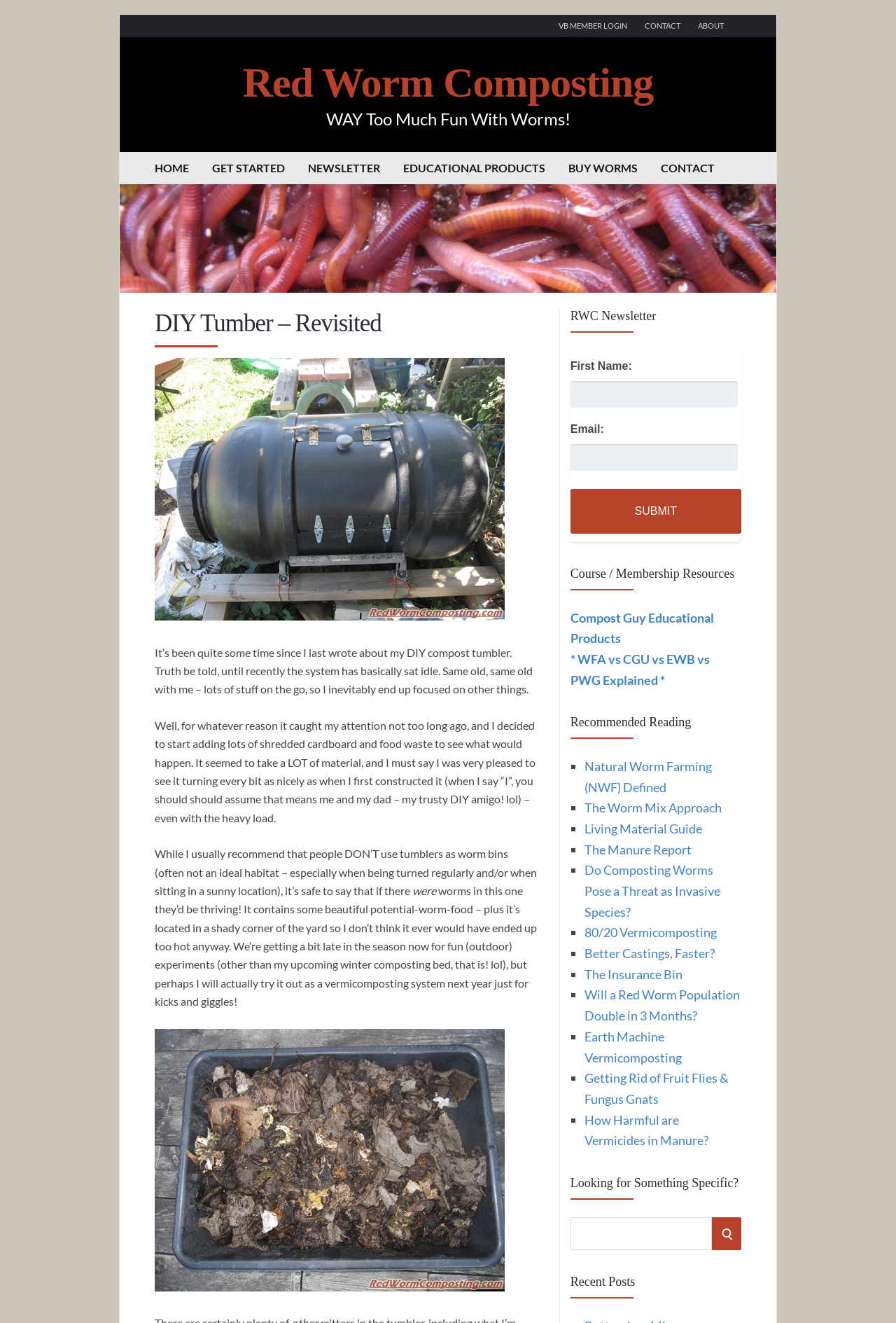Please determine the bounding box coordinates of the element to click in order to execute the following instruction: "Click the 'Compost Guy Educational Products' link". The coordinates should be four float numbers between 0 and 1, specified as [left, top, right, bottom].

[0.636, 0.461, 0.797, 0.488]